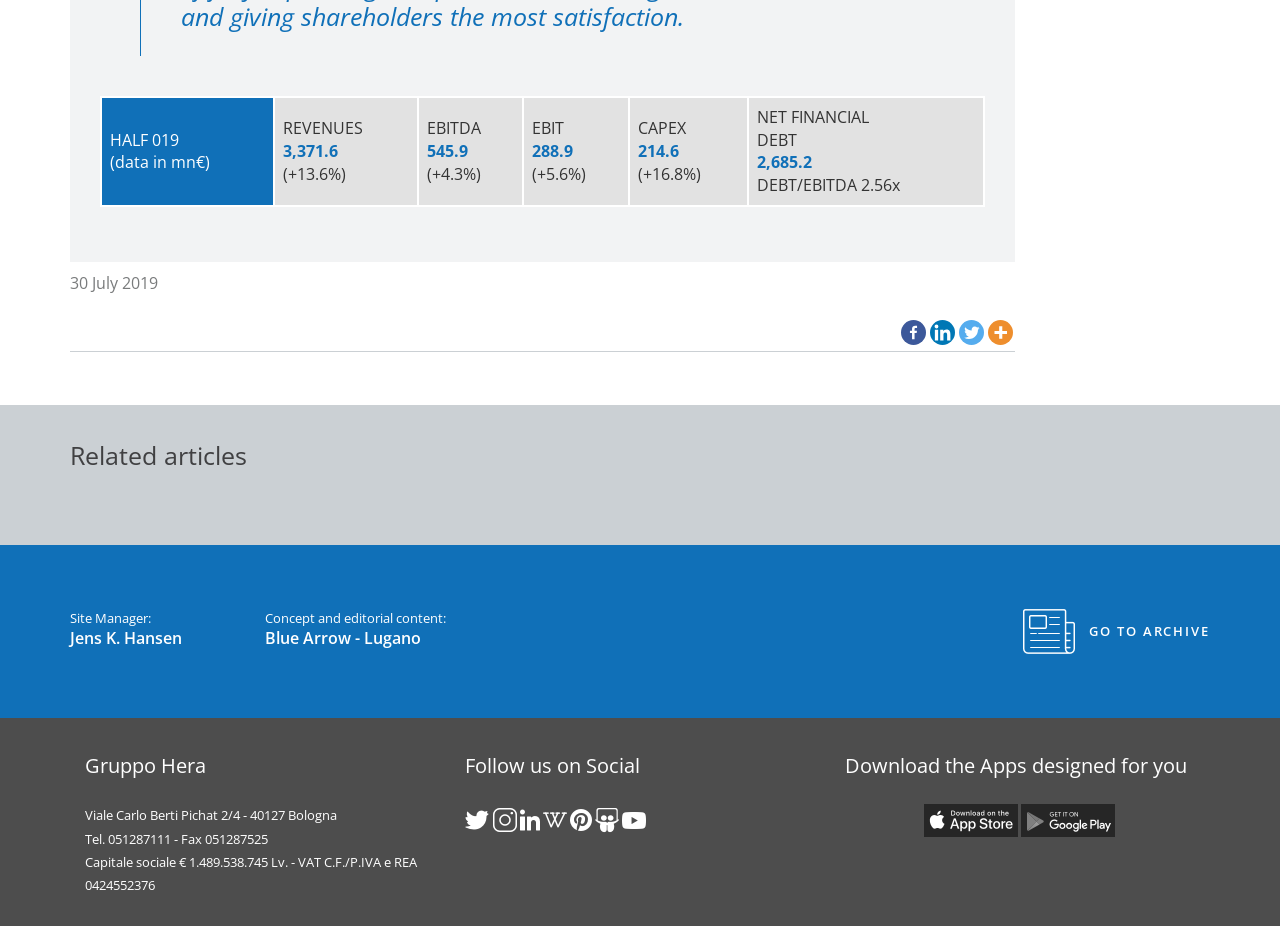Kindly determine the bounding box coordinates of the area that needs to be clicked to fulfill this instruction: "Download the app".

[0.722, 0.875, 0.796, 0.895]